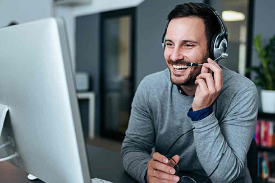Provide a one-word or short-phrase response to the question:
What type of environment is the man in?

Office setting